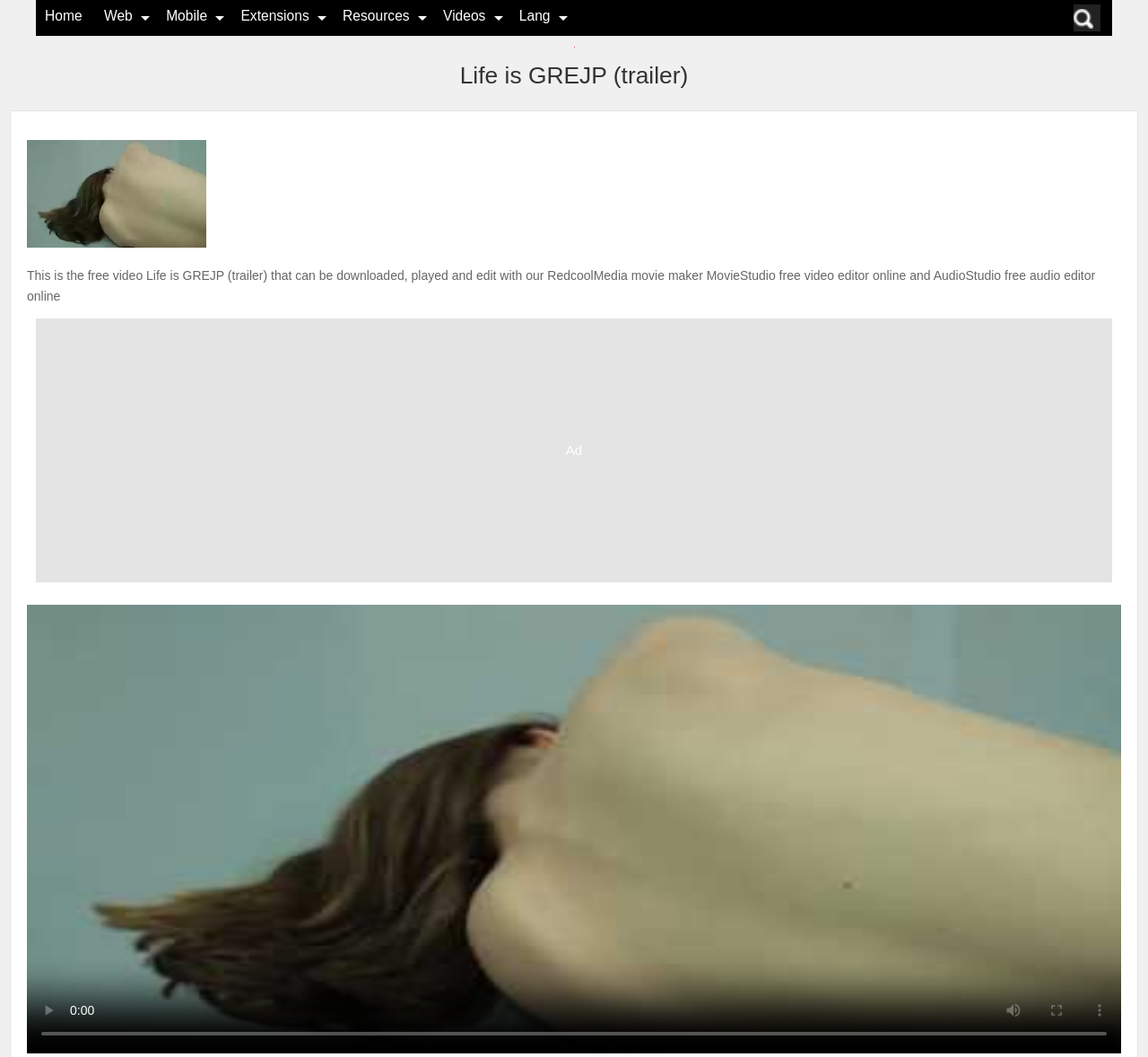Ascertain the bounding box coordinates for the UI element detailed here: "Home". The coordinates should be provided as [left, top, right, bottom] with each value being a float between 0 and 1.

[0.039, 0.008, 0.072, 0.022]